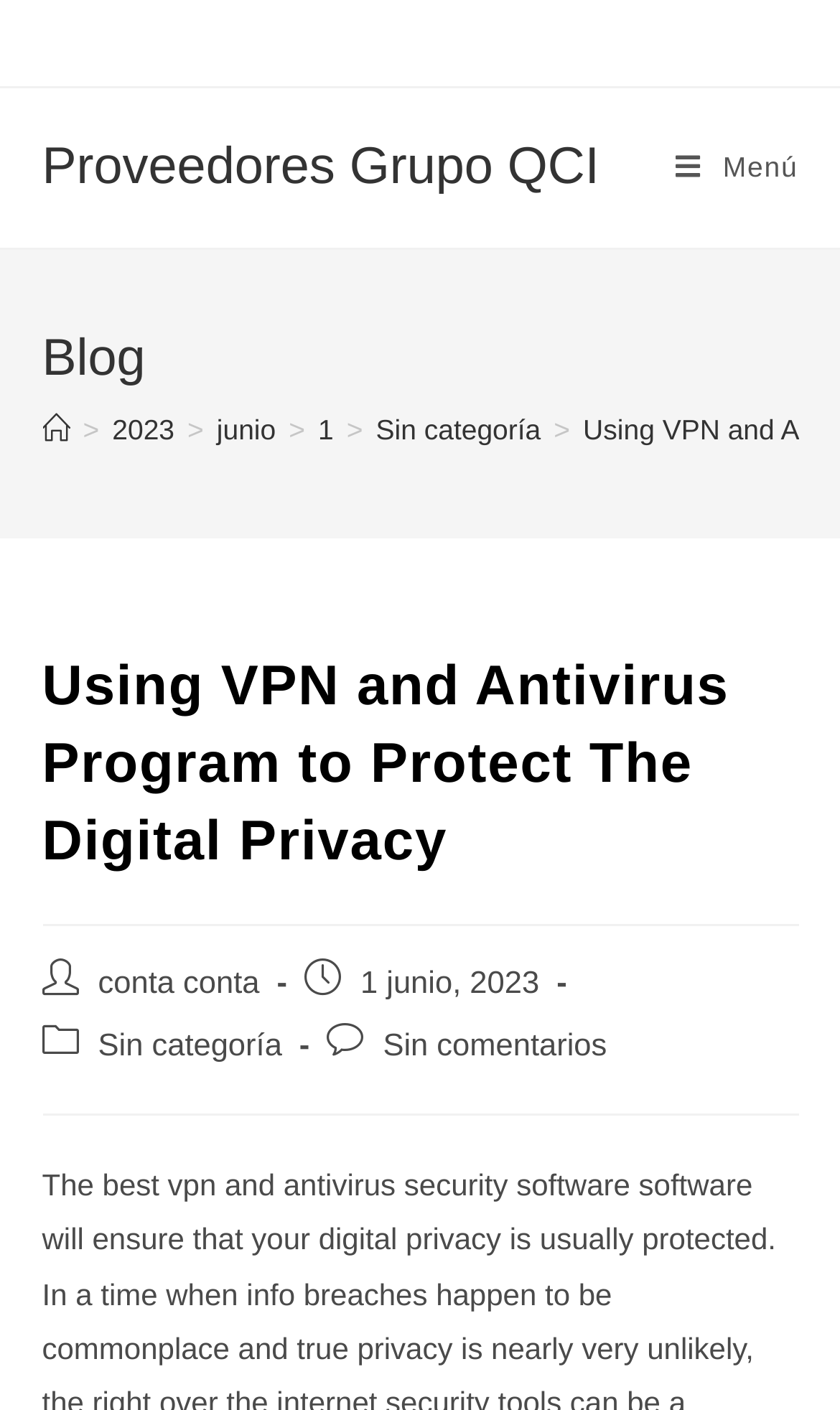Can you find the bounding box coordinates for the element that needs to be clicked to execute this instruction: "Click on the 'Proveedores Grupo QCI' link"? The coordinates should be given as four float numbers between 0 and 1, i.e., [left, top, right, bottom].

[0.05, 0.098, 0.714, 0.14]